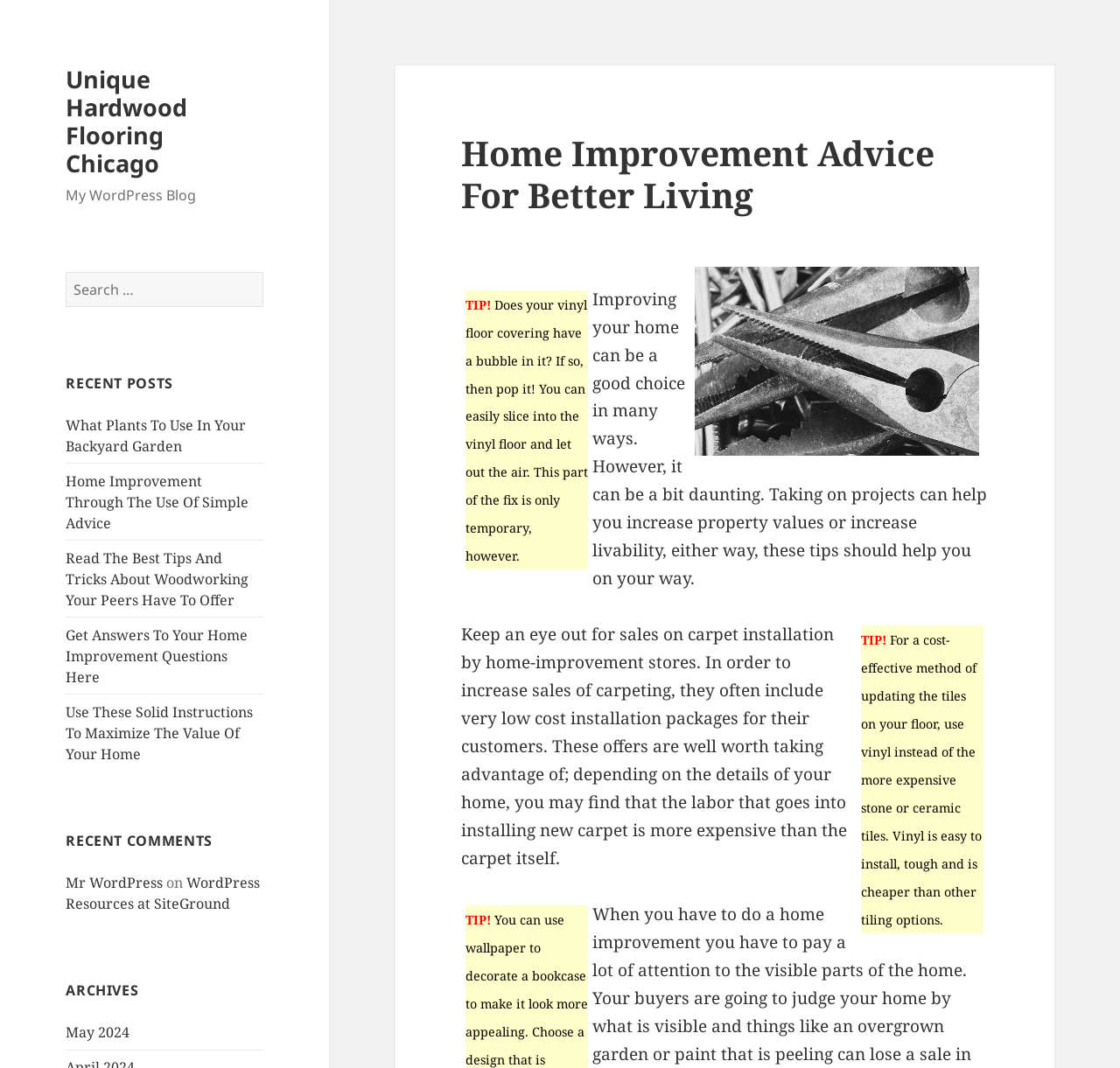Provide a thorough description of the webpage you see.

This webpage is about home improvement advice and features a blog with various articles and tips. At the top, there is a link to "Unique Hardwood Flooring Chicago" and a title "My WordPress Blog". Below this, there is a search bar with a button labeled "Search" and a text "Search for:".

The main content of the page is divided into sections. The first section is titled "RECENT POSTS" and lists five articles with links, including "What Plants To Use In Your Backyard Garden" and "Home Improvement Through The Use Of Simple Advice". 

Below this, there is a section titled "RECENT COMMENTS" with three links, including a comment from "Mr WordPress" and a link to "WordPress Resources at SiteGround". 

Further down, there is a section titled "ARCHIVES" with a single link to "May 2024". On the right side of the page, there is a header with the title "Home Improvement Advice For Better Living" and an image. 

Below the image, there are several tips and advice on home improvement, including a temporary fix for a bubble in vinyl floor covering, the benefits of improving one's home, and cost-effective methods for updating floor tiles. These tips are presented in a series of paragraphs and are interspersed with headings labeled "TIP!".